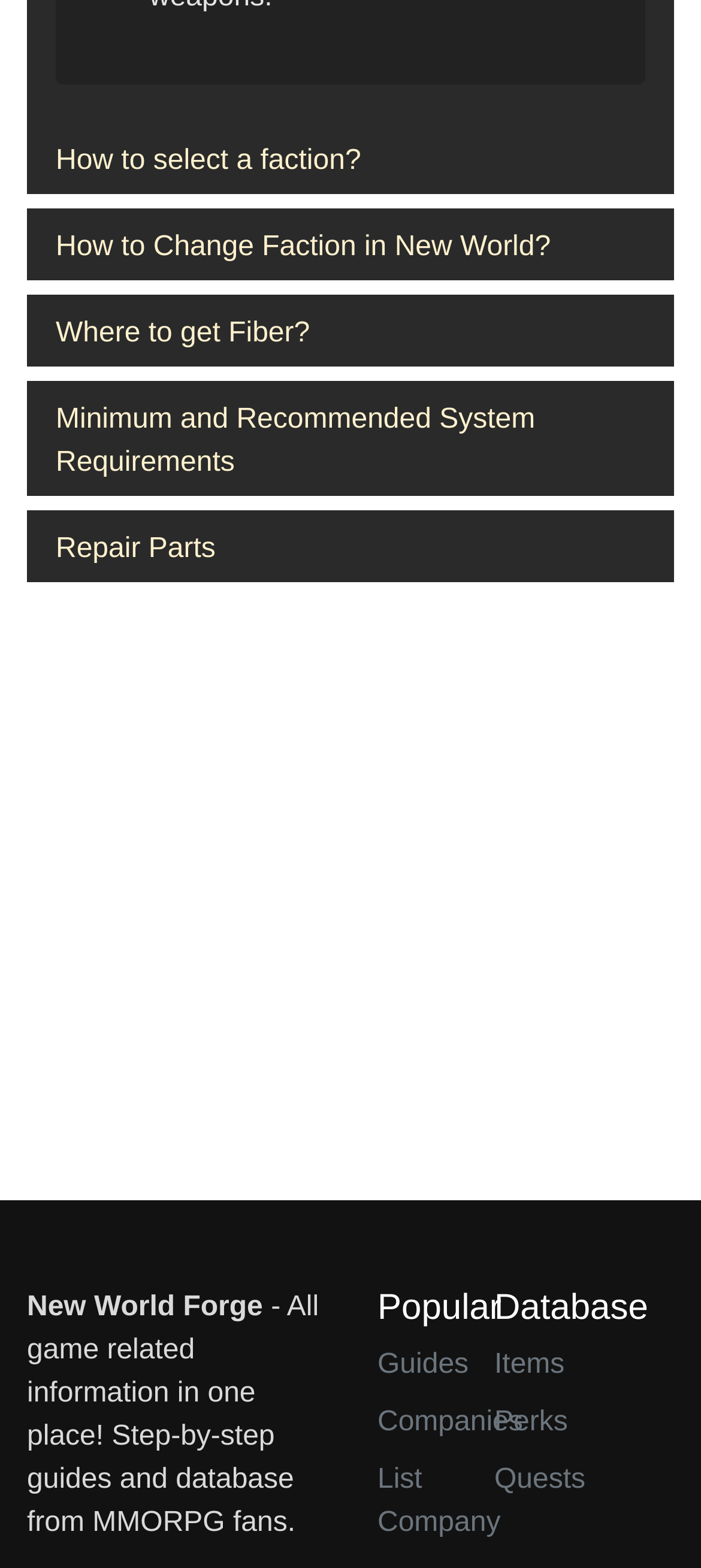Please reply with a single word or brief phrase to the question: 
What is the main topic of the webpage?

New World game